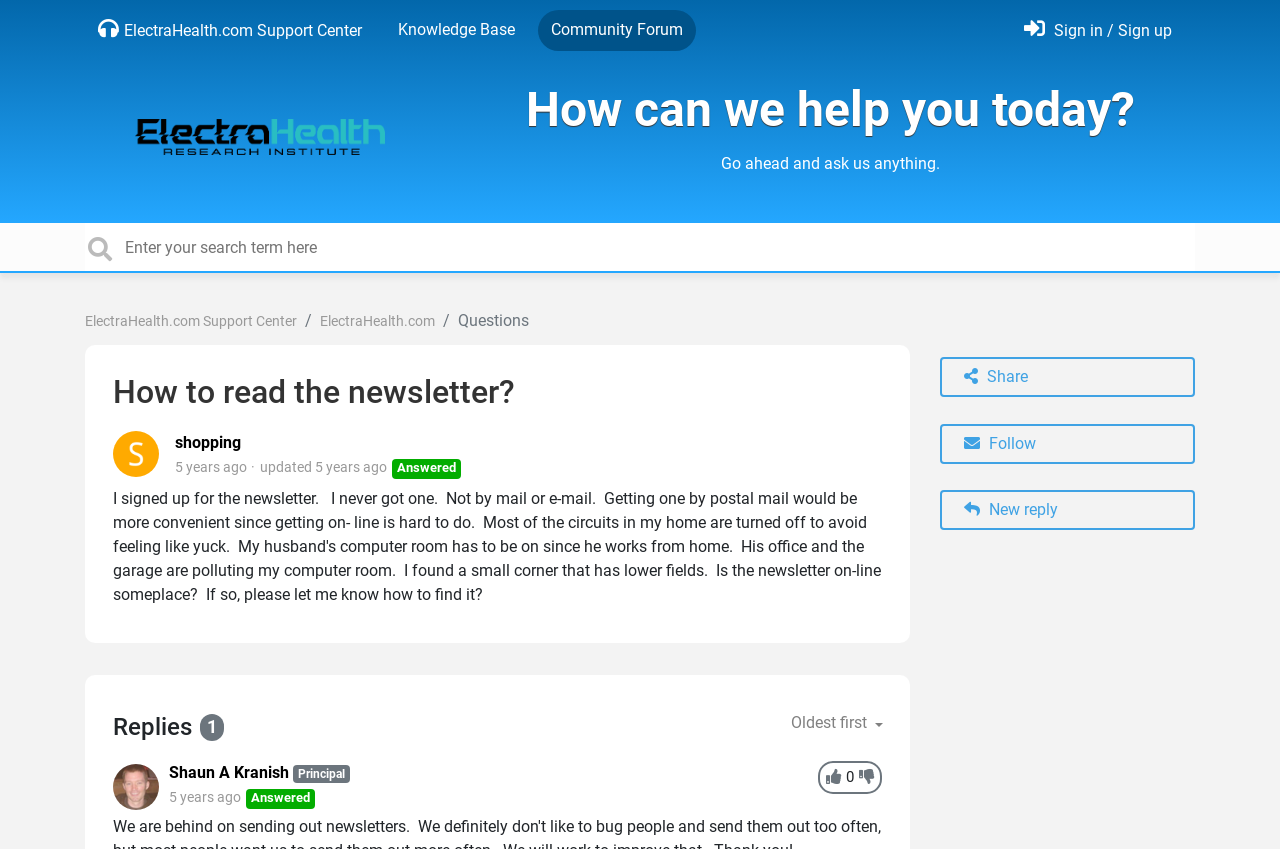What is the date of the last update?
Based on the screenshot, answer the question with a single word or phrase.

Dec. 14, 2018 12:20 p.m.